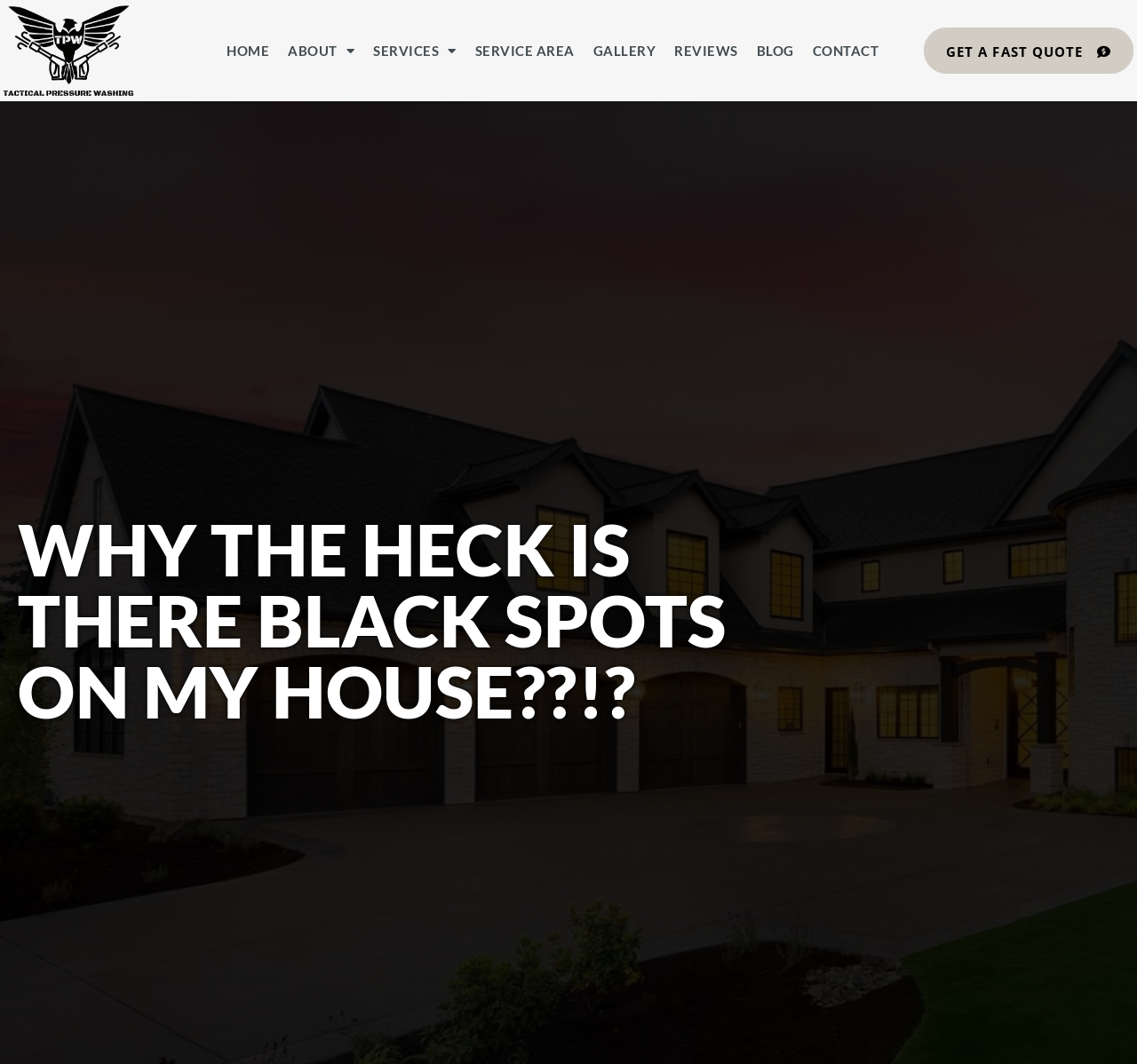Bounding box coordinates are specified in the format (top-left x, top-left y, bottom-right x, bottom-right y). All values are floating point numbers bounded between 0 and 1. Please provide the bounding box coordinate of the region this sentence describes: Live in China

None